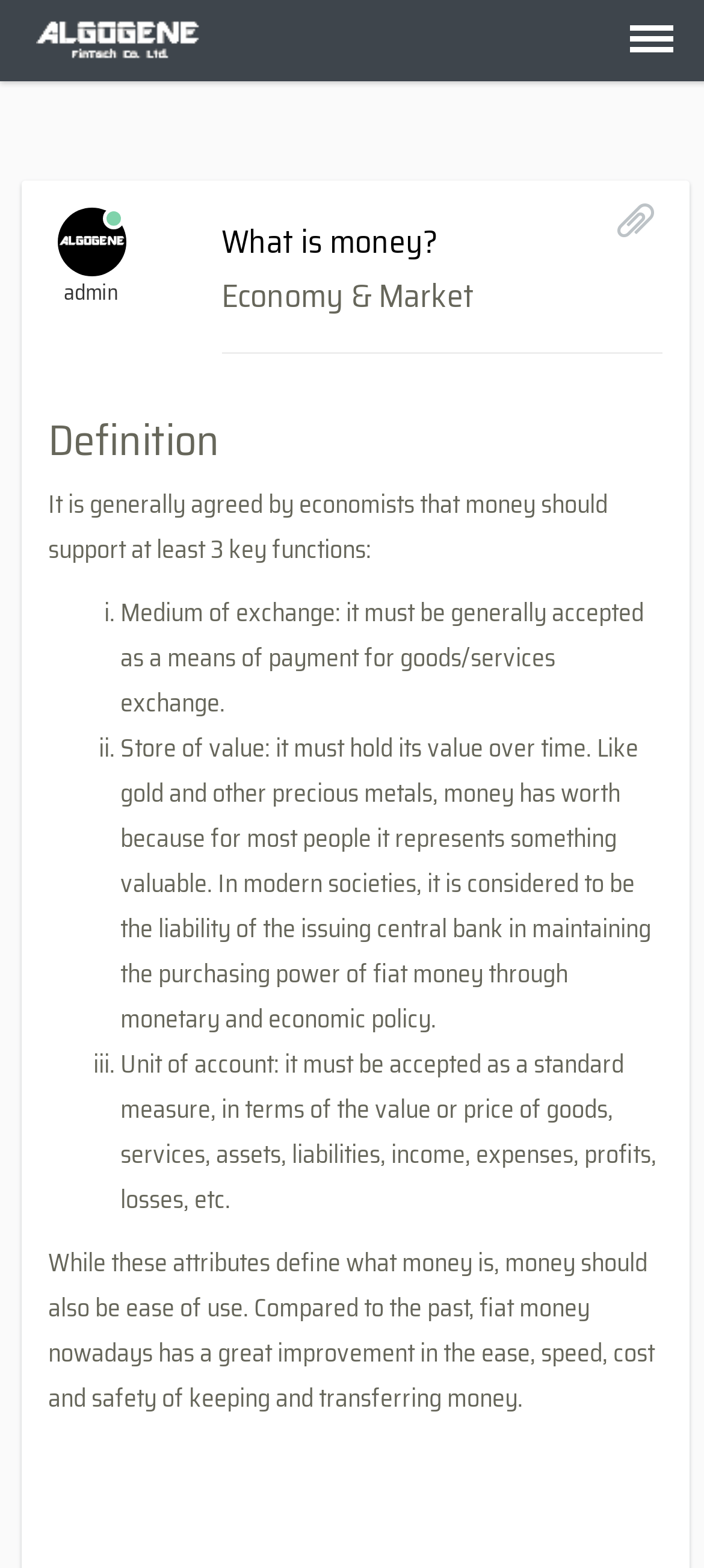Answer the following query concisely with a single word or phrase:
What is the purpose of fiat money?

Maintaining purchasing power